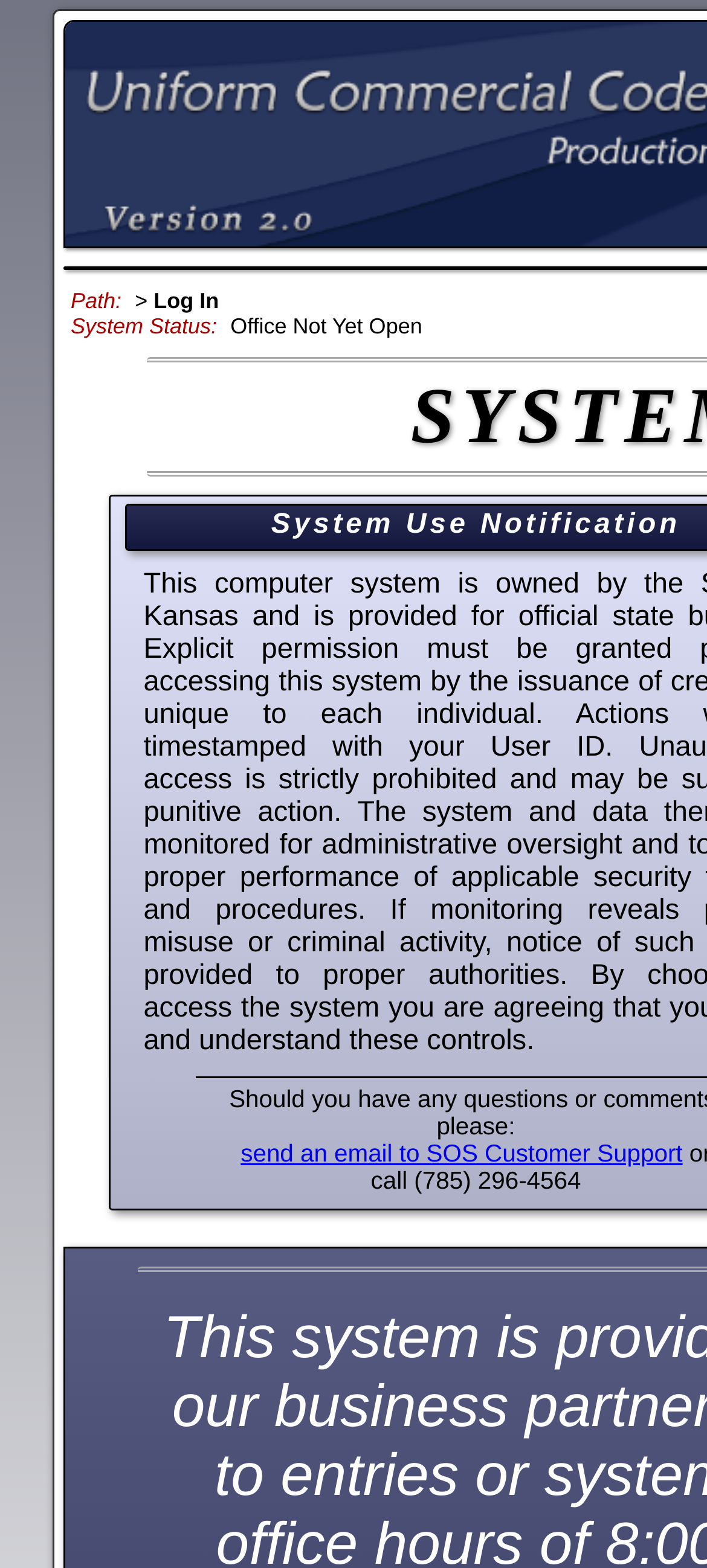Construct a comprehensive caption that outlines the webpage's structure and content.

The webpage is a login page for the KSUCC System User Log In. At the top, there is a path navigation section with three elements: "Path:", " >", and "Log In". The "Path:" text is located at the top-left corner, followed by the ">" symbol, and then the "Log In" text. 

Below the path navigation section, there is a system status section with a label "System Status:" at the top-left corner, and a message "Office Not Yet Open" to its right. 

At the bottom of the page, there are two contact options. On the left, there is a link to send an email to SOS Customer Support, and on the right, there is a phone number "(785) 296-4564" with a label "call".